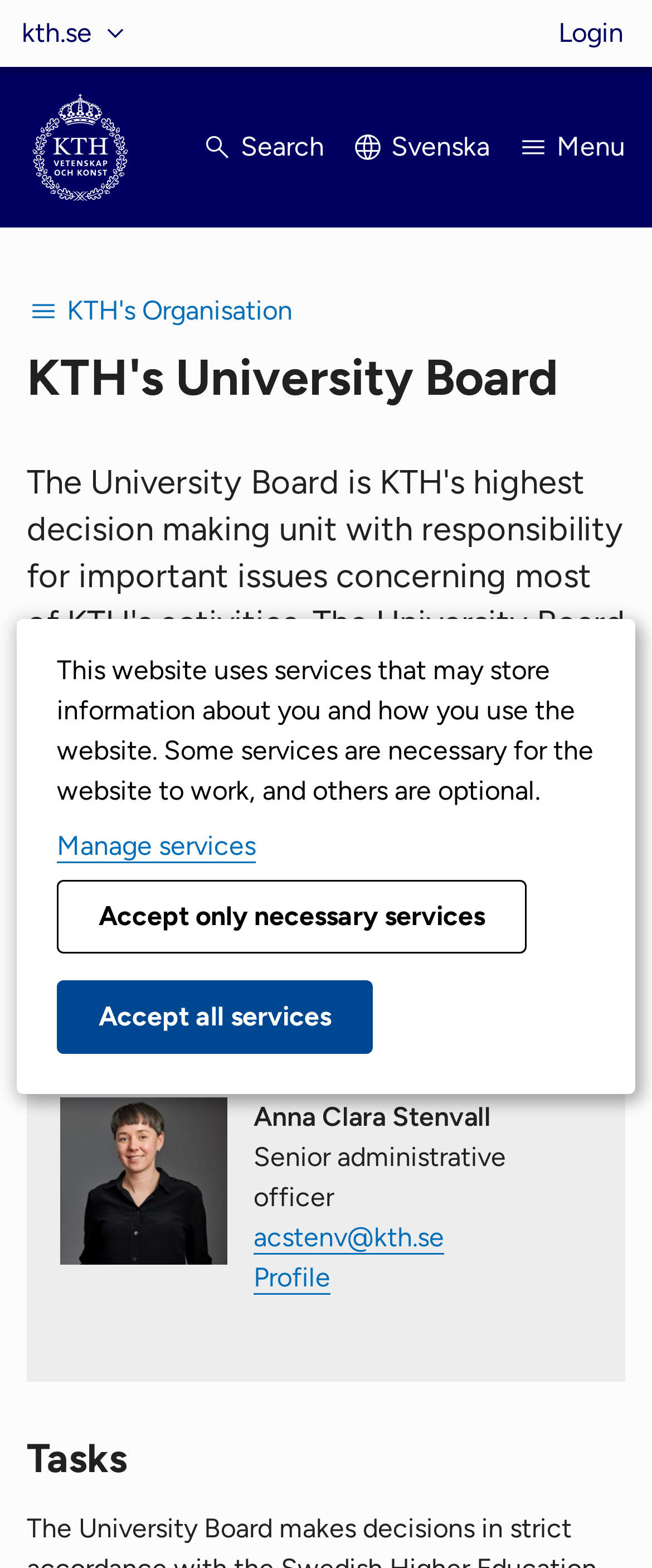Please locate the clickable area by providing the bounding box coordinates to follow this instruction: "Click the search button".

[0.308, 0.073, 0.497, 0.115]